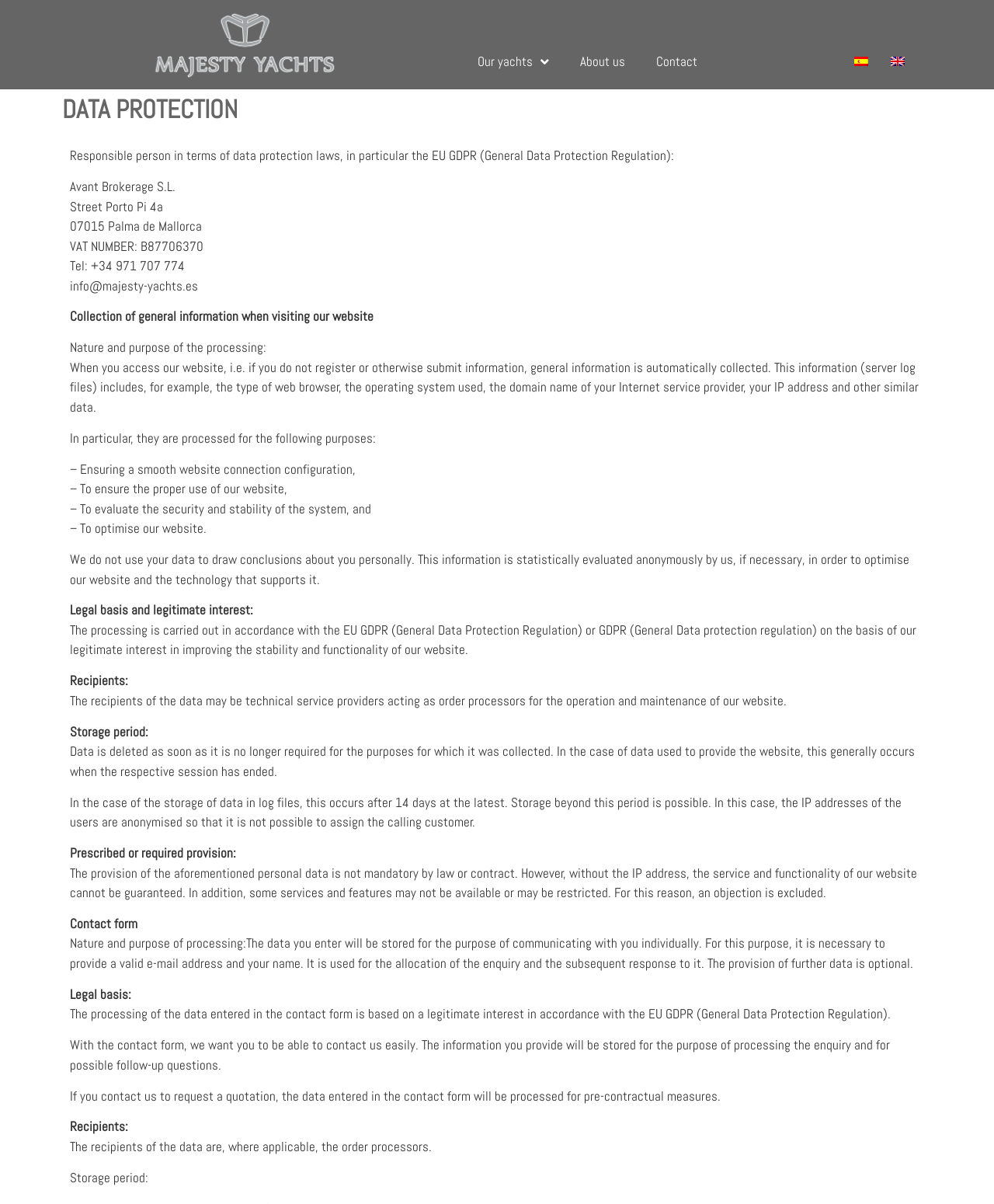Provide a one-word or short-phrase answer to the question:
What is the VAT number of Avant Brokerage S.L.?

B87706370